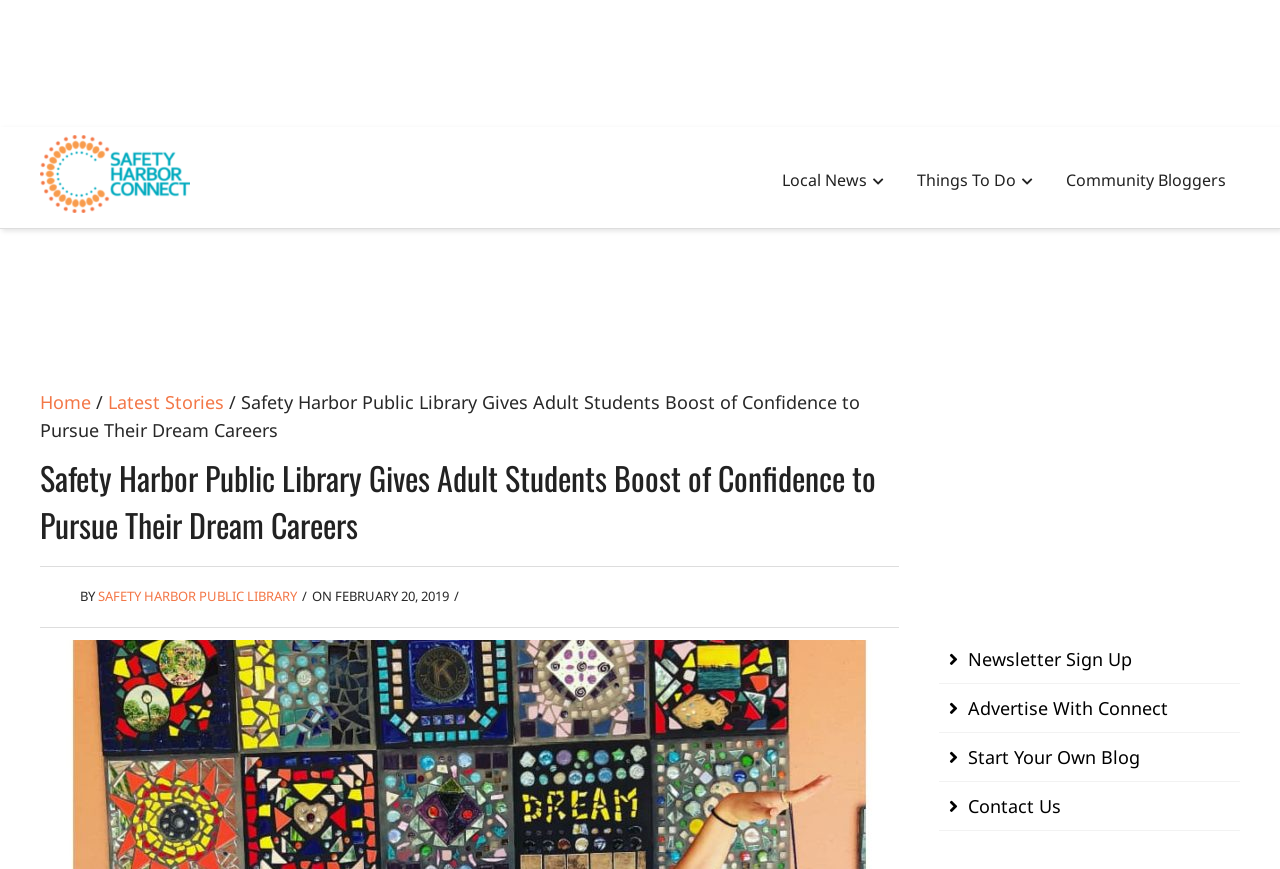Identify and extract the main heading from the webpage.

Safety Harbor Public Library Gives Adult Students Boost of Confidence to Pursue Their Dream Careers